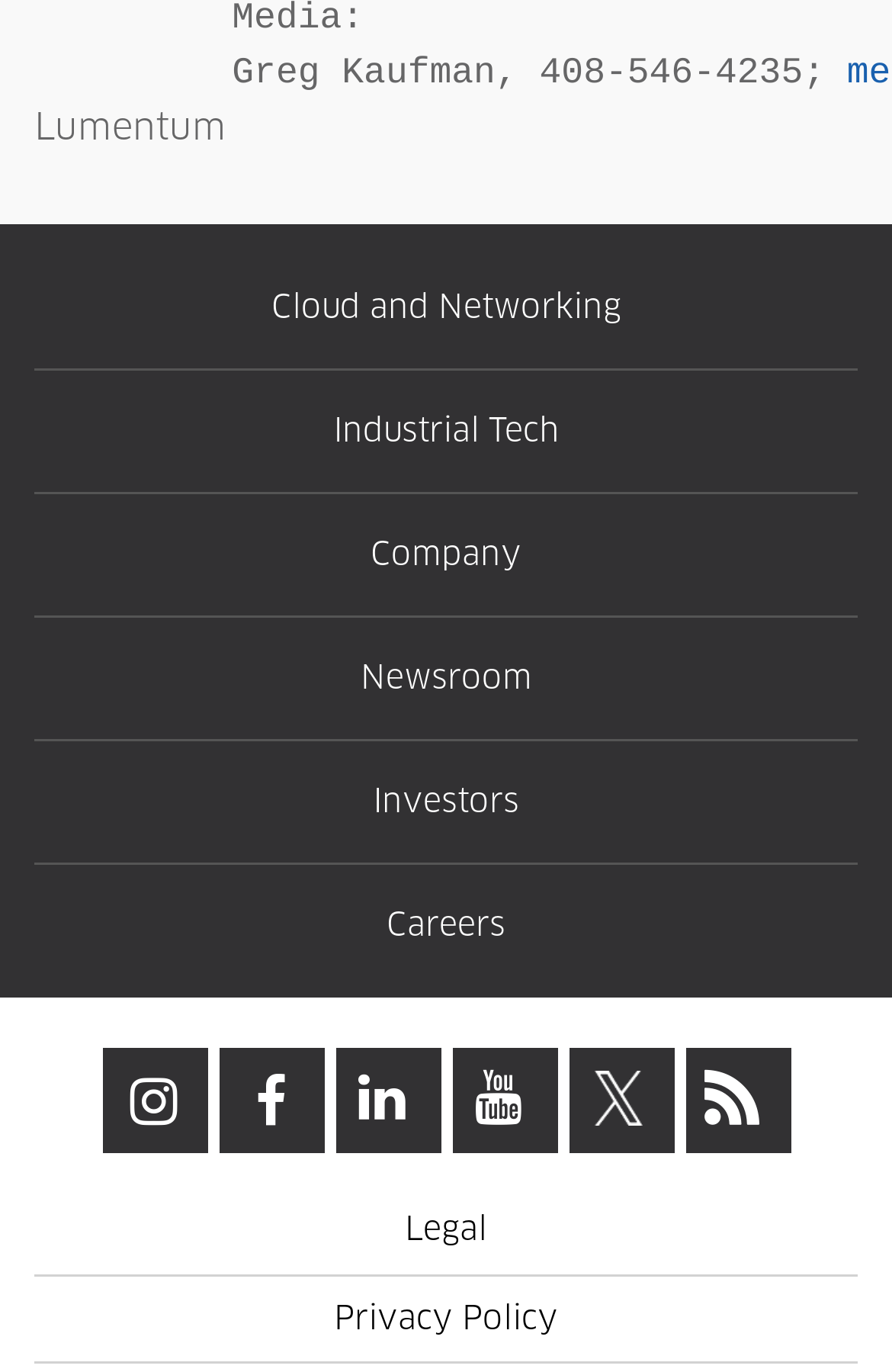Identify the bounding box coordinates of the section that should be clicked to achieve the task described: "Click on About".

None